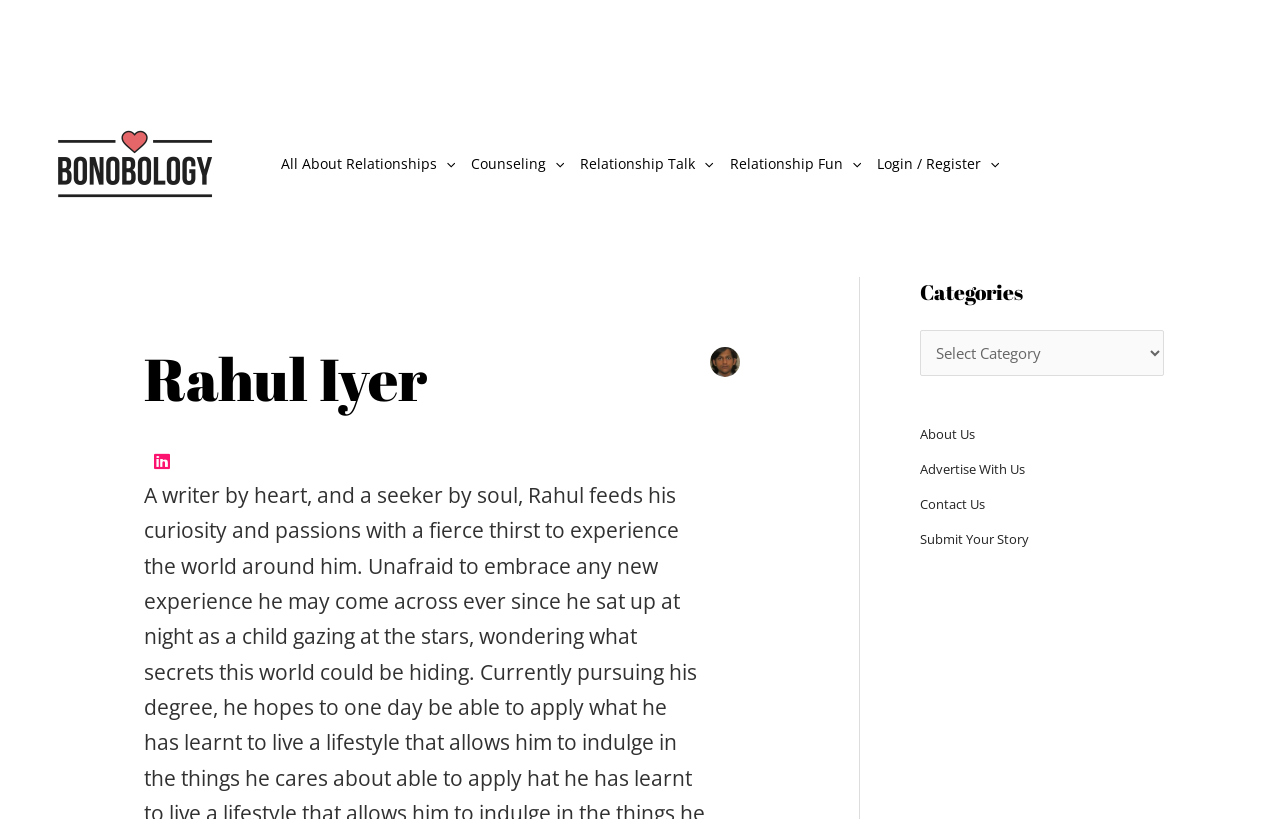Use the details in the image to answer the question thoroughly: 
How many links are there in the menu?

The menu element contains 4 links, which are 'About Us', 'Advertise With Us', 'Contact Us', and 'Submit Your Story'.